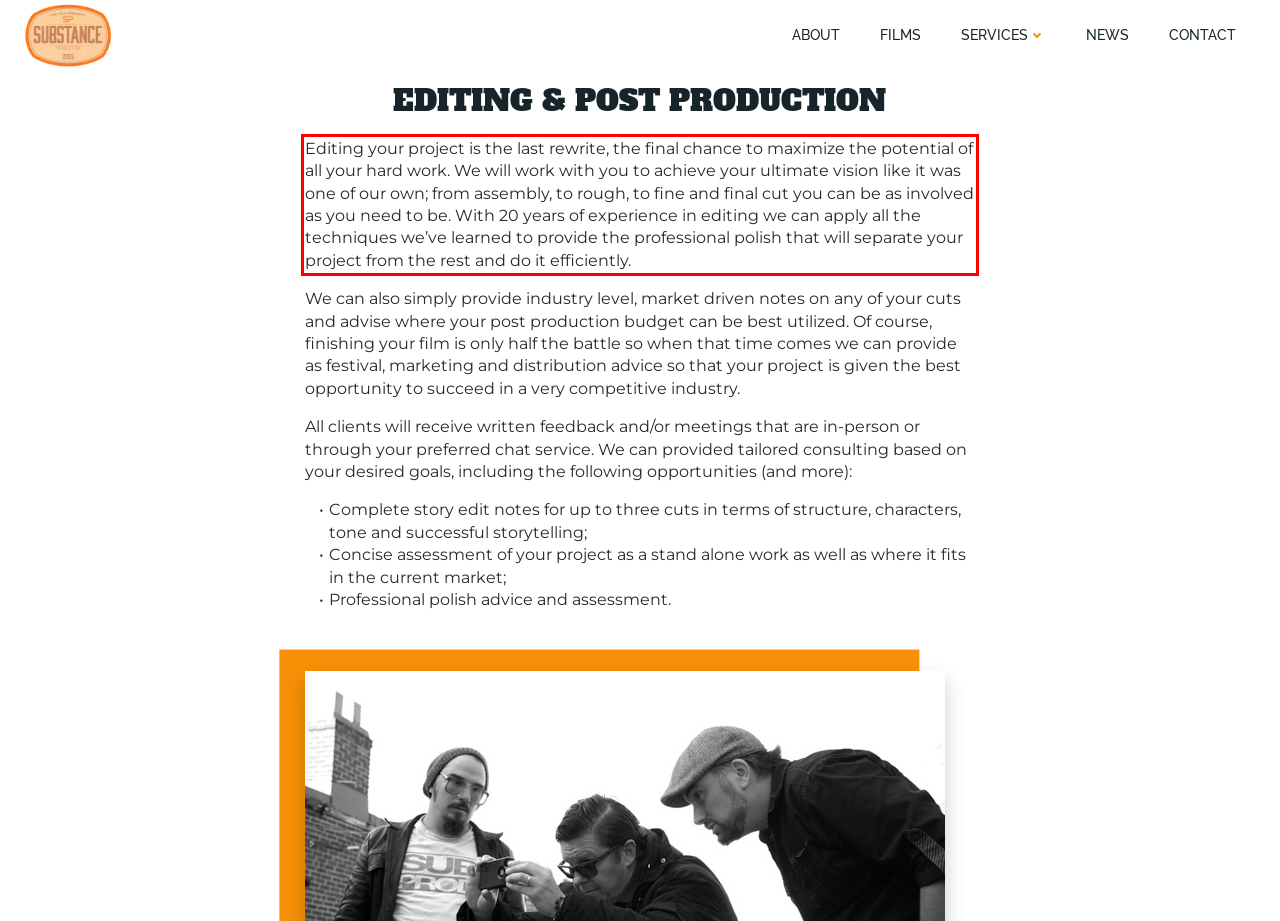Please perform OCR on the text within the red rectangle in the webpage screenshot and return the text content.

Editing your project is the last rewrite, the final chance to maximize the potential of all your hard work. We will work with you to achieve your ultimate vision like it was one of our own; from assembly, to rough, to fine and final cut you can be as involved as you need to be. With 20 years of experience in editing we can apply all the techniques we’ve learned to provide the professional polish that will separate your project from the rest and do it efficiently.